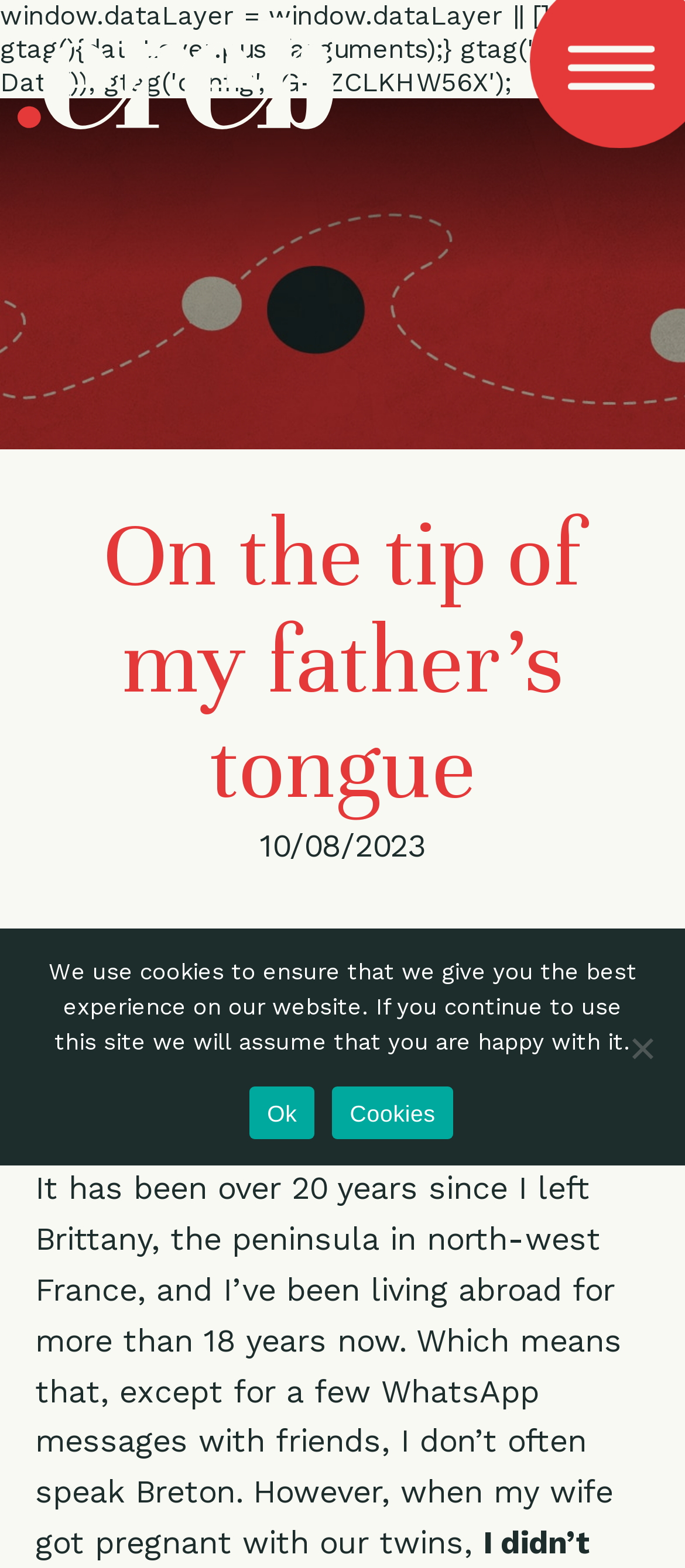Determine the main headline of the webpage and provide its text.

On the tip of my father’s tongue